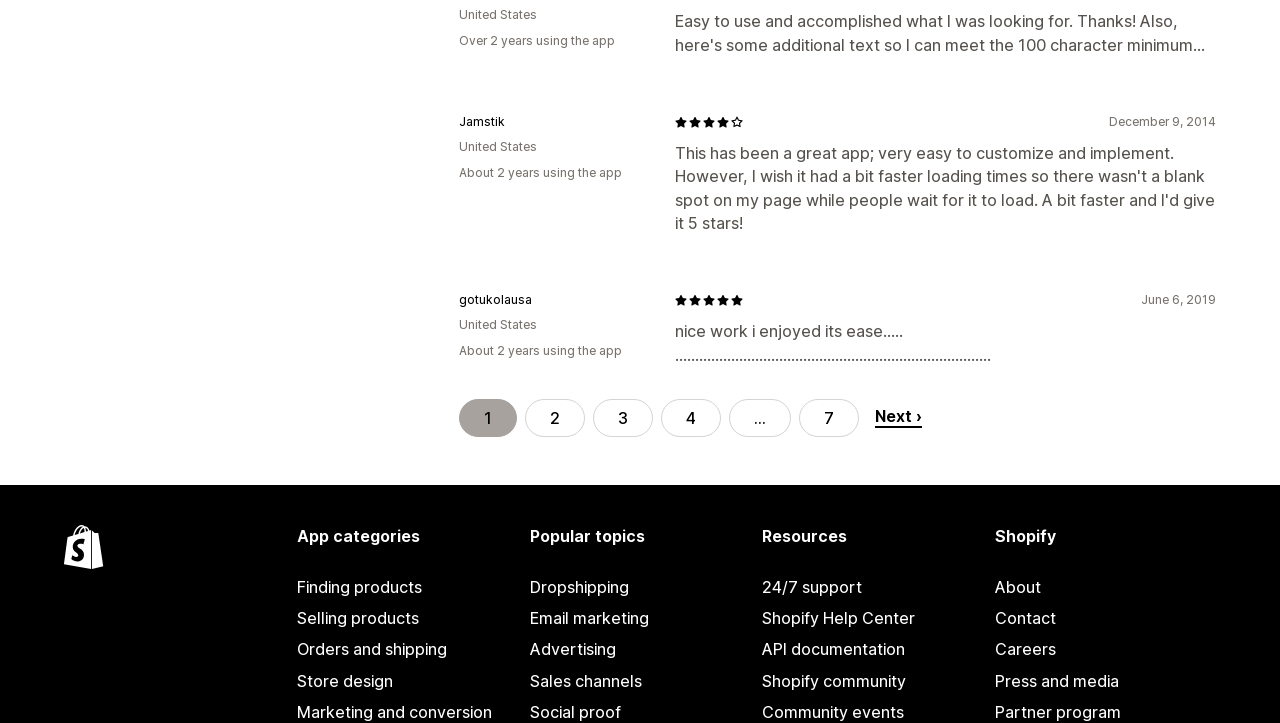How many links are available under the 'App categories' heading?
Provide a one-word or short-phrase answer based on the image.

5